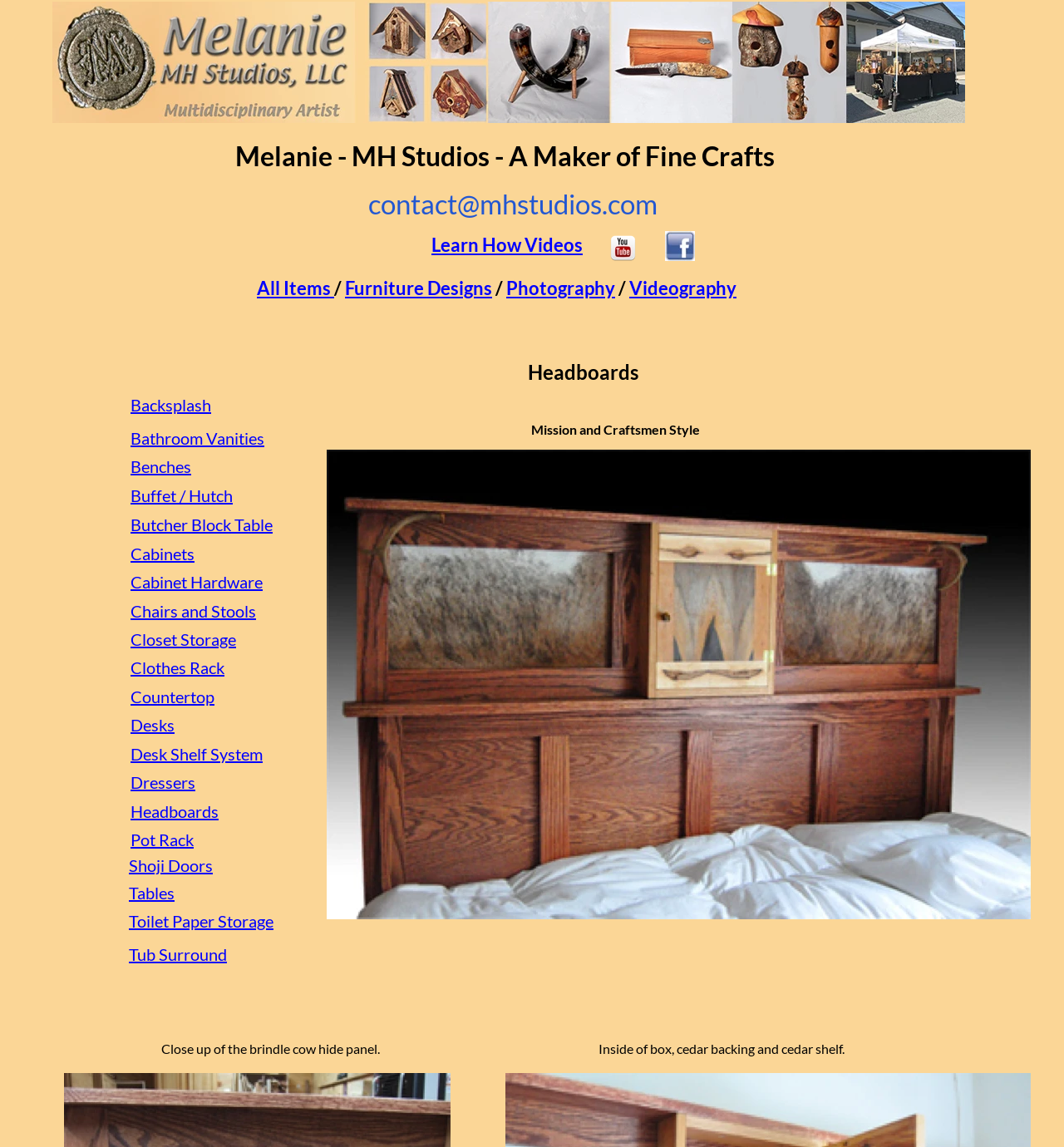Indicate the bounding box coordinates of the element that needs to be clicked to satisfy the following instruction: "Open the 'Furniture Designs' page". The coordinates should be four float numbers between 0 and 1, i.e., [left, top, right, bottom].

[0.324, 0.241, 0.462, 0.261]